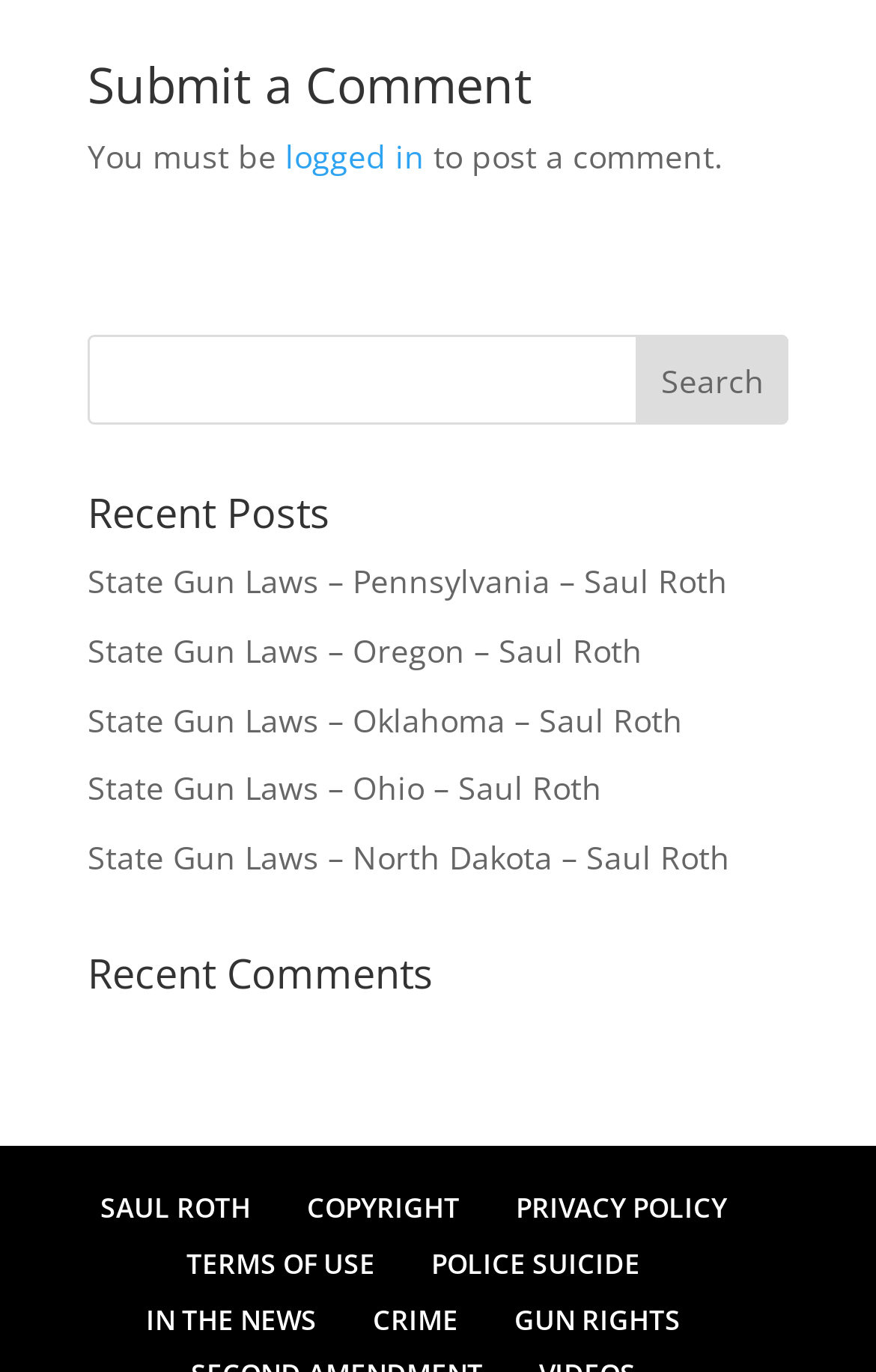Please identify the bounding box coordinates of the element that needs to be clicked to perform the following instruction: "Submit a comment".

[0.1, 0.043, 0.9, 0.095]